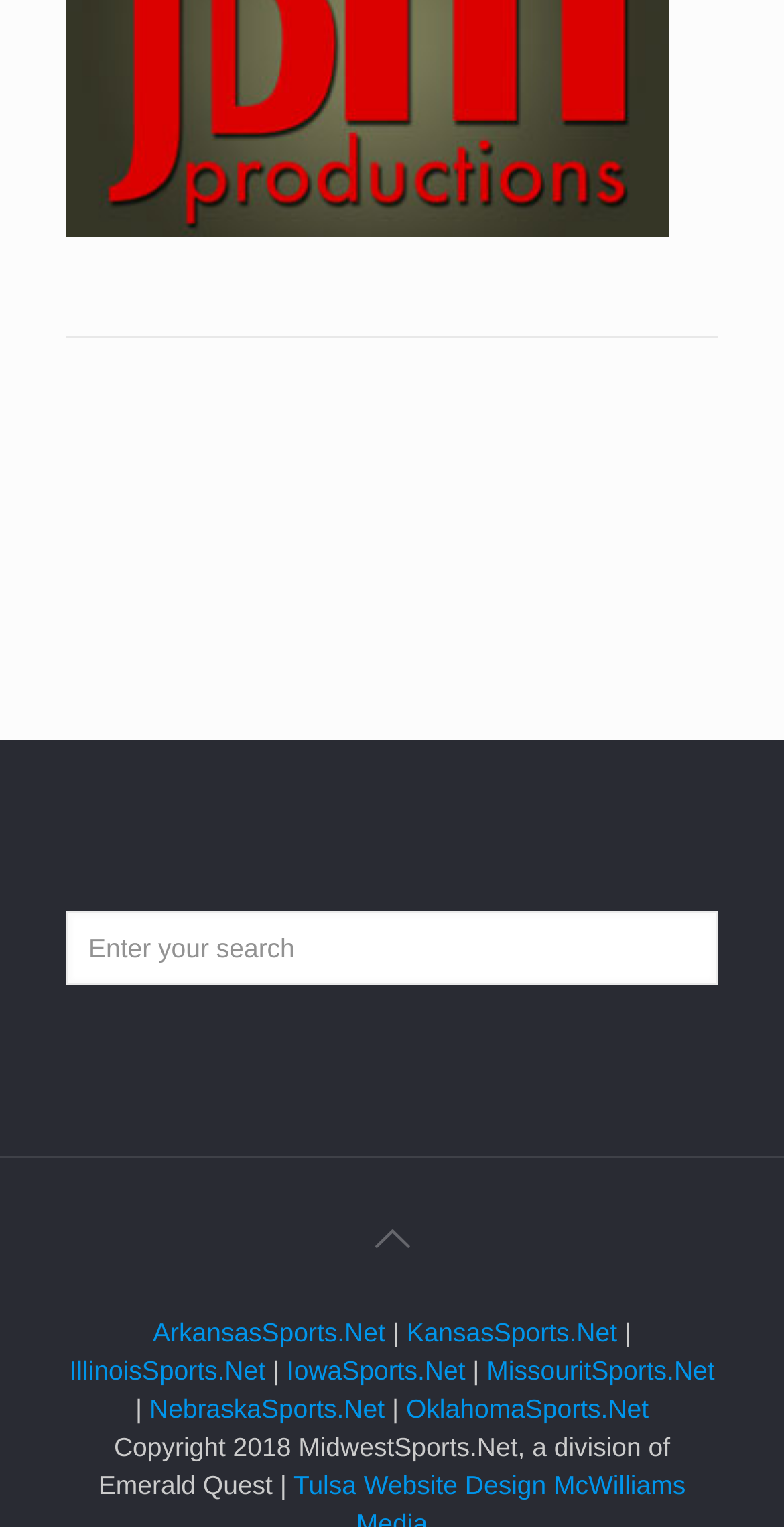Please provide a short answer using a single word or phrase for the question:
How many links are there in the webpage?

8